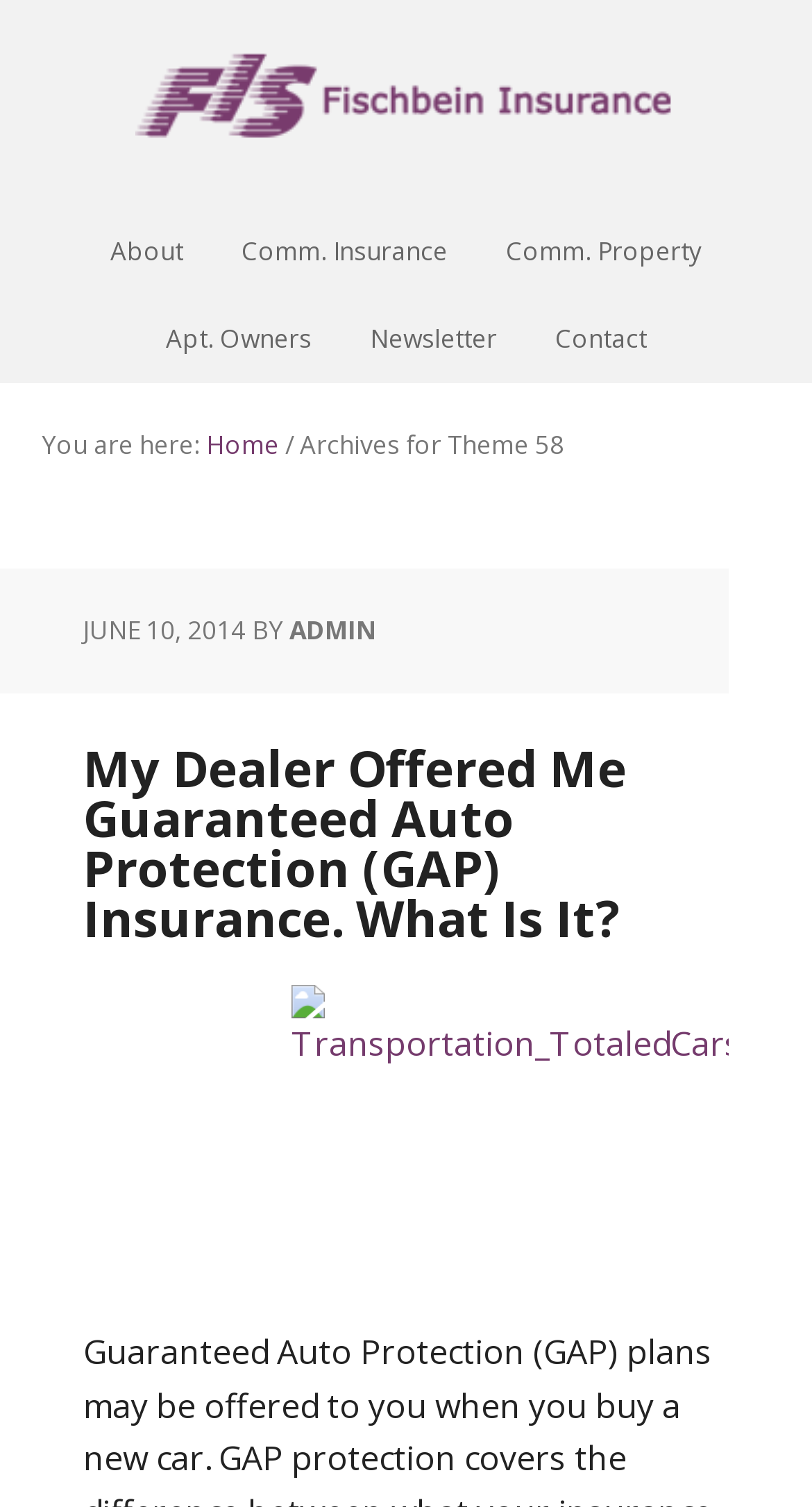Specify the bounding box coordinates of the element's area that should be clicked to execute the given instruction: "read Archives for Theme 58". The coordinates should be four float numbers between 0 and 1, i.e., [left, top, right, bottom].

[0.362, 0.283, 0.695, 0.307]